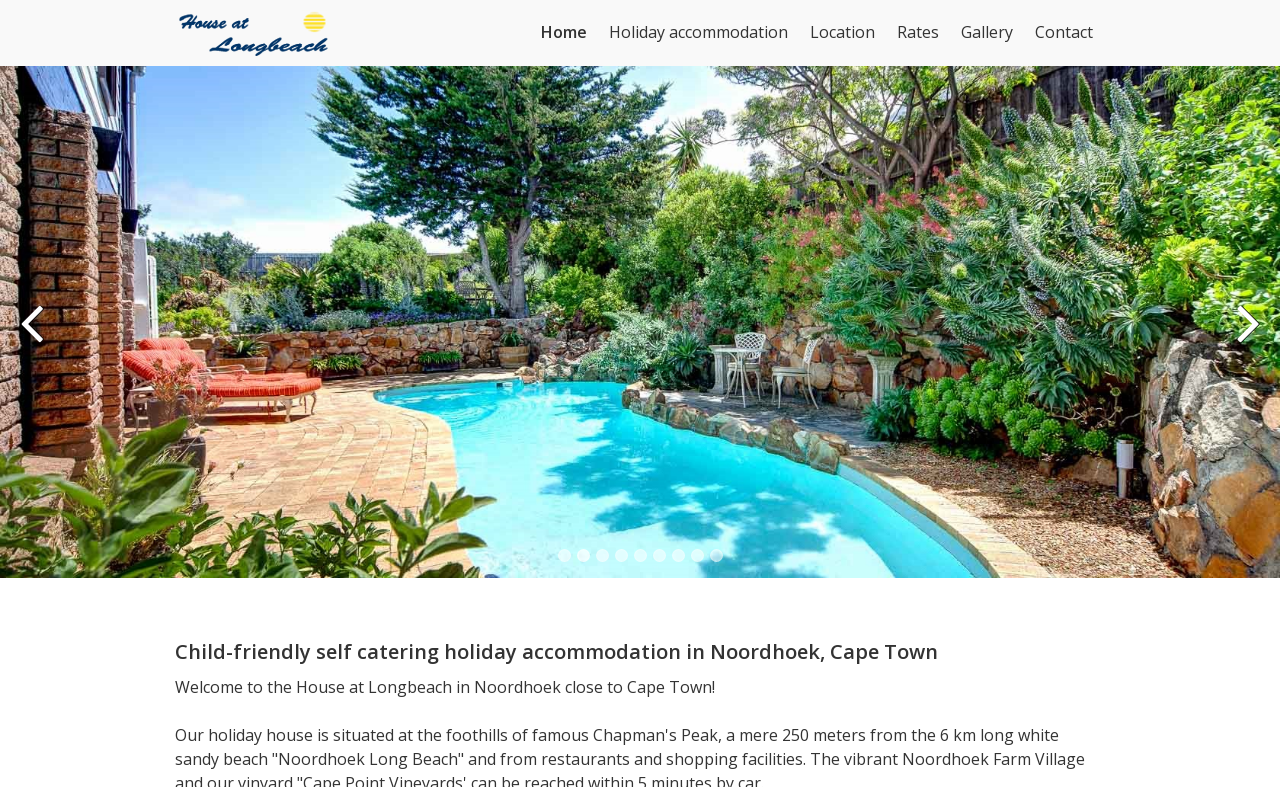What is the feature of the garden?
Look at the screenshot and give a one-word or phrase answer.

Child-friendly